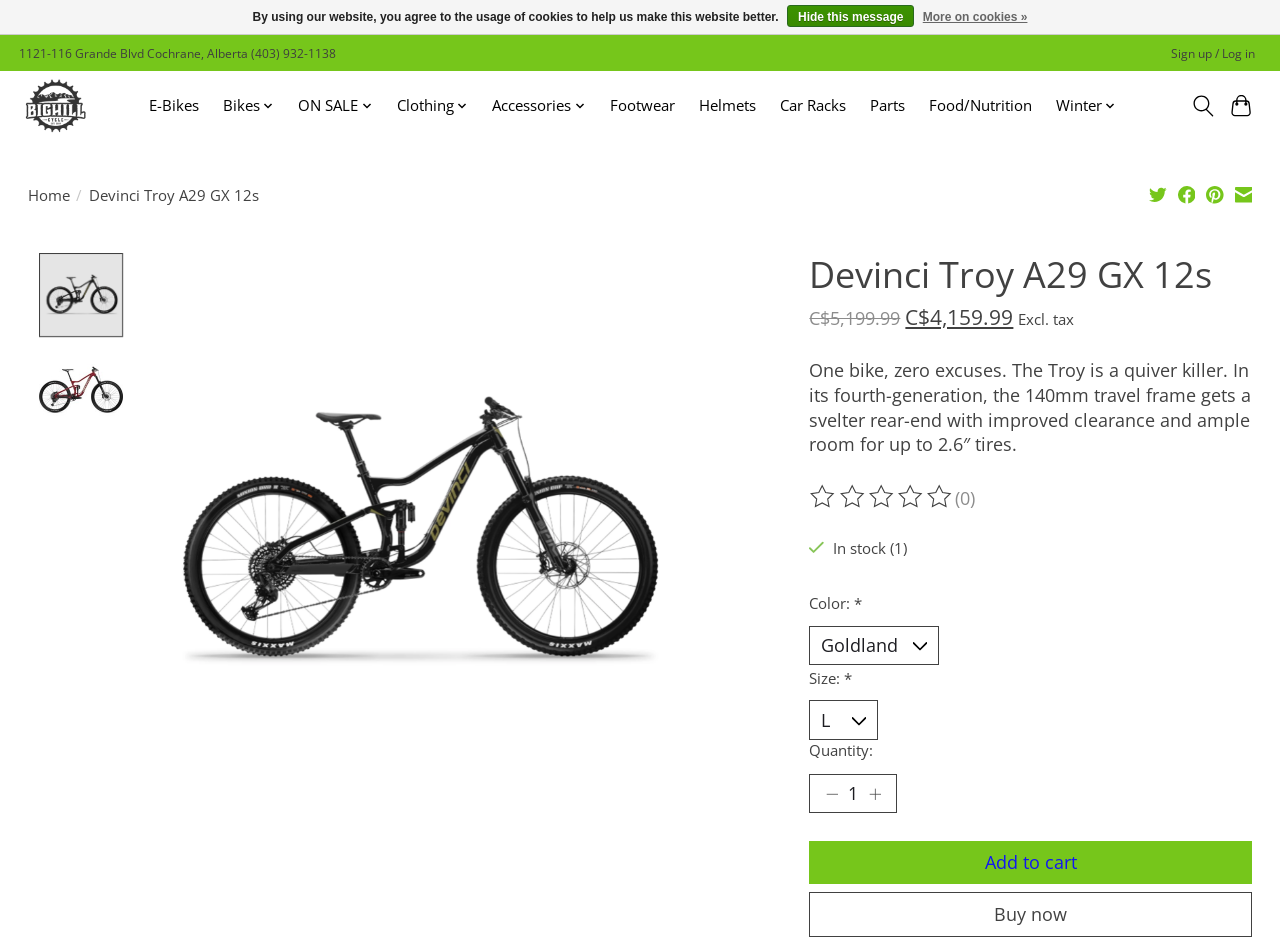Based on the image, please respond to the question with as much detail as possible:
What is the rating of the Devinci Troy A29 GX 12s bike?

I found the rating of the bike by looking at the product information section, where it says 'The rating of this product is' followed by a rating of 'out of 5'.